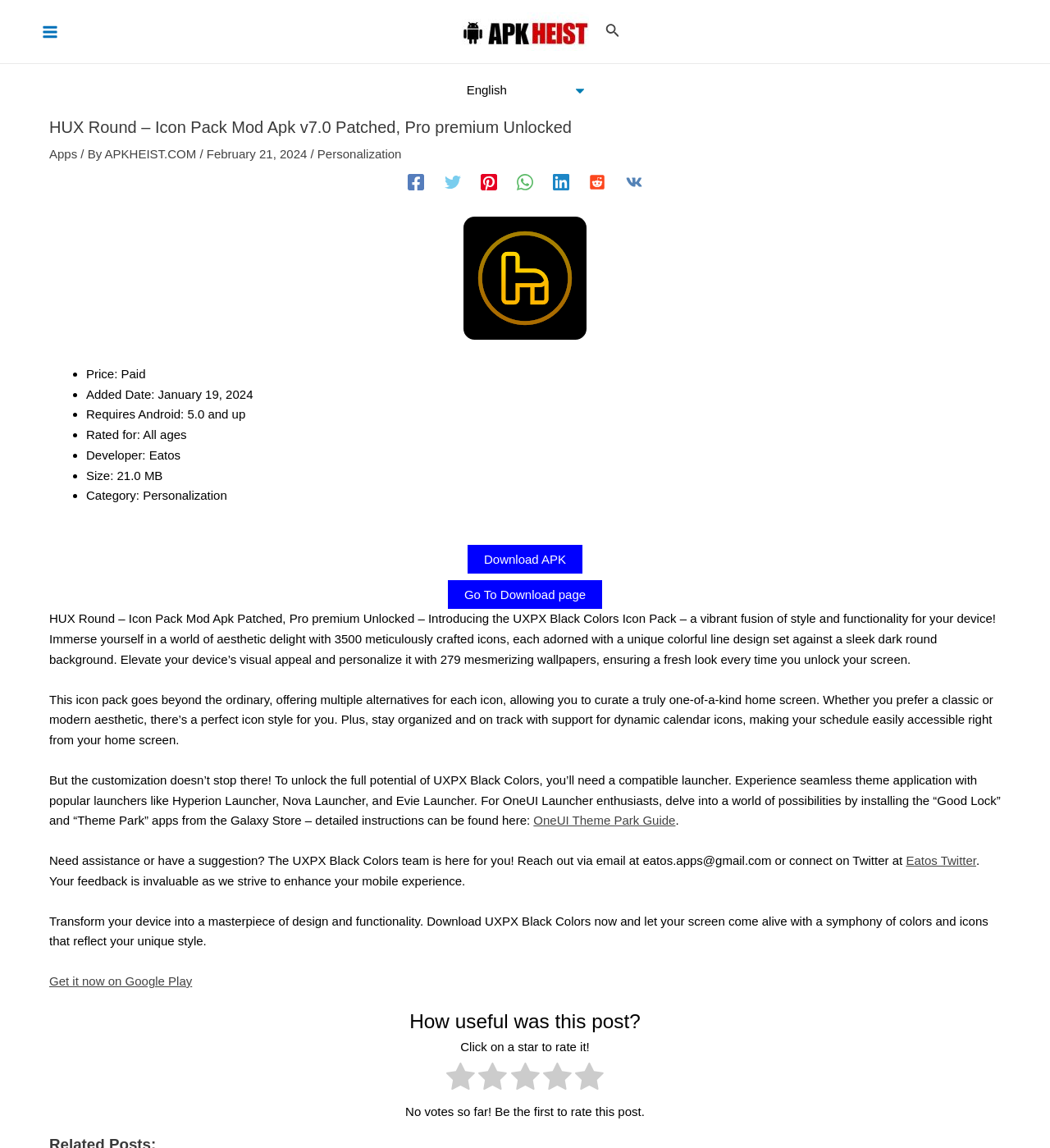Give a concise answer using one word or a phrase to the following question:
How many icons are included in the icon pack?

3500